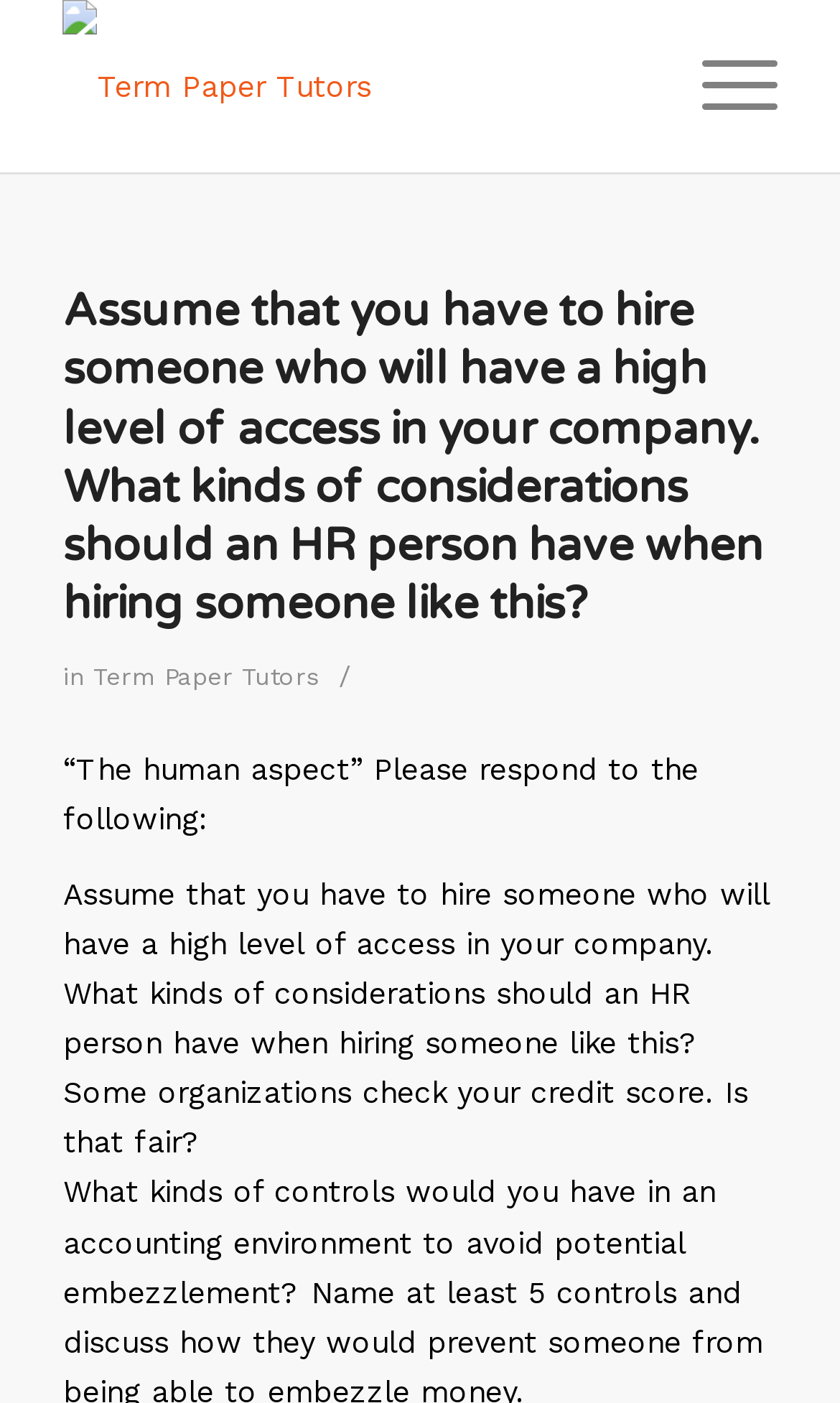What is the name of the company?
Please use the image to provide an in-depth answer to the question.

The name of the company can be found in the top-left corner of the webpage, where the logo and company name are displayed. It is also mentioned in the header section of the webpage.